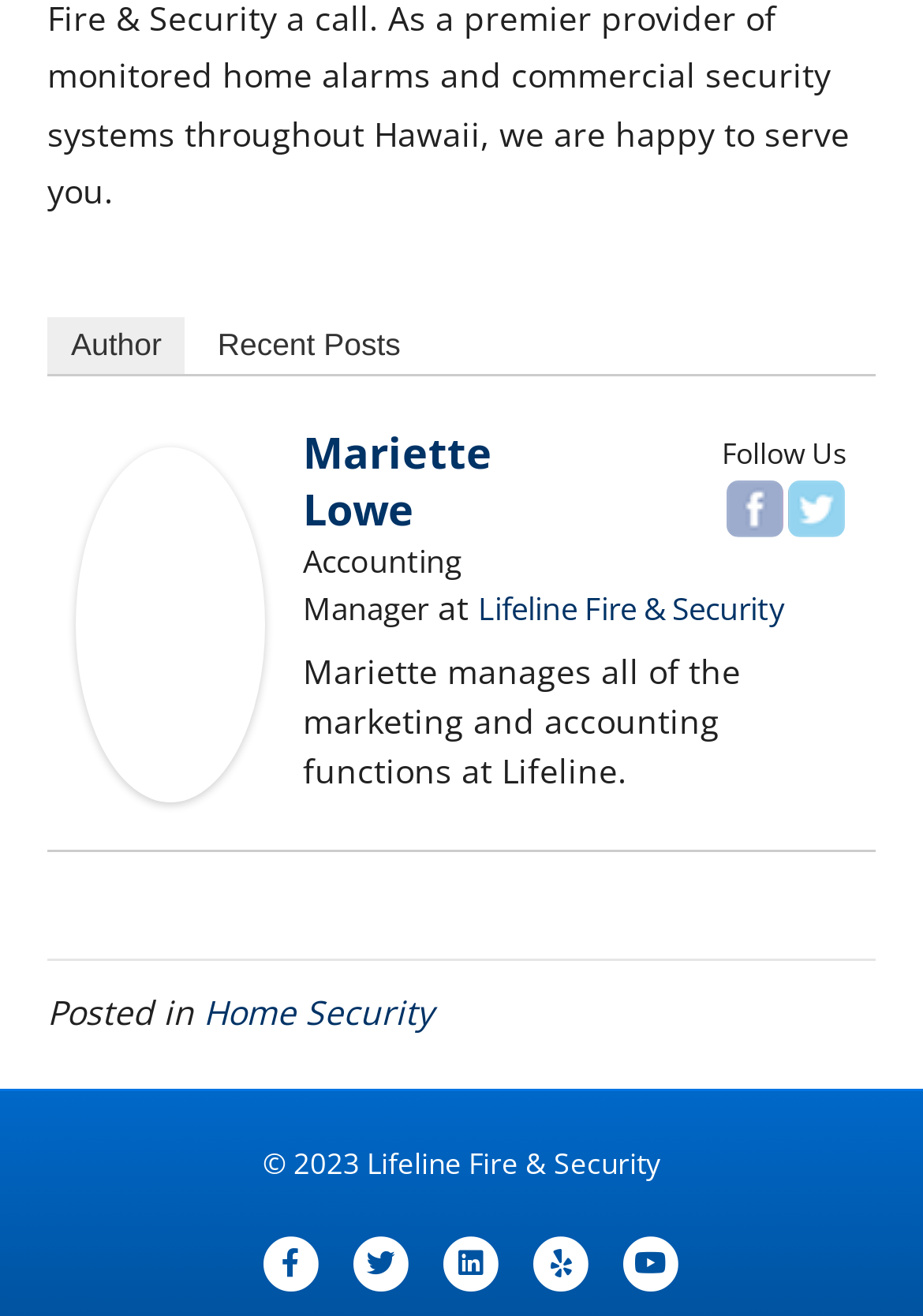Refer to the screenshot and answer the following question in detail:
What is the category of the post?

I found the answer by looking at the link 'Home Security' which is located near the text 'Posted in', indicating that the post is categorized under Home Security.